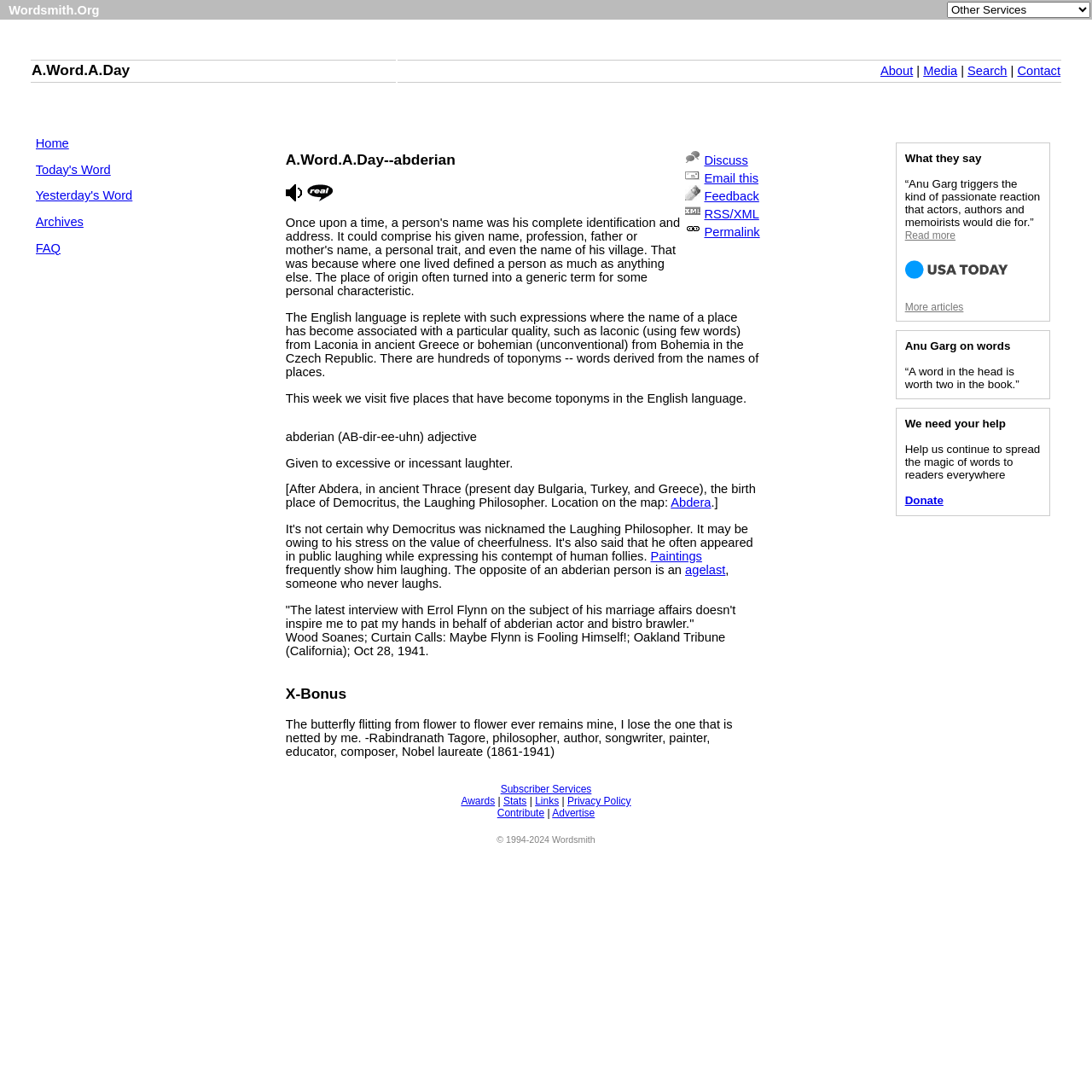Please answer the following query using a single word or phrase: 
What is the opposite of an abderian person?

agelast